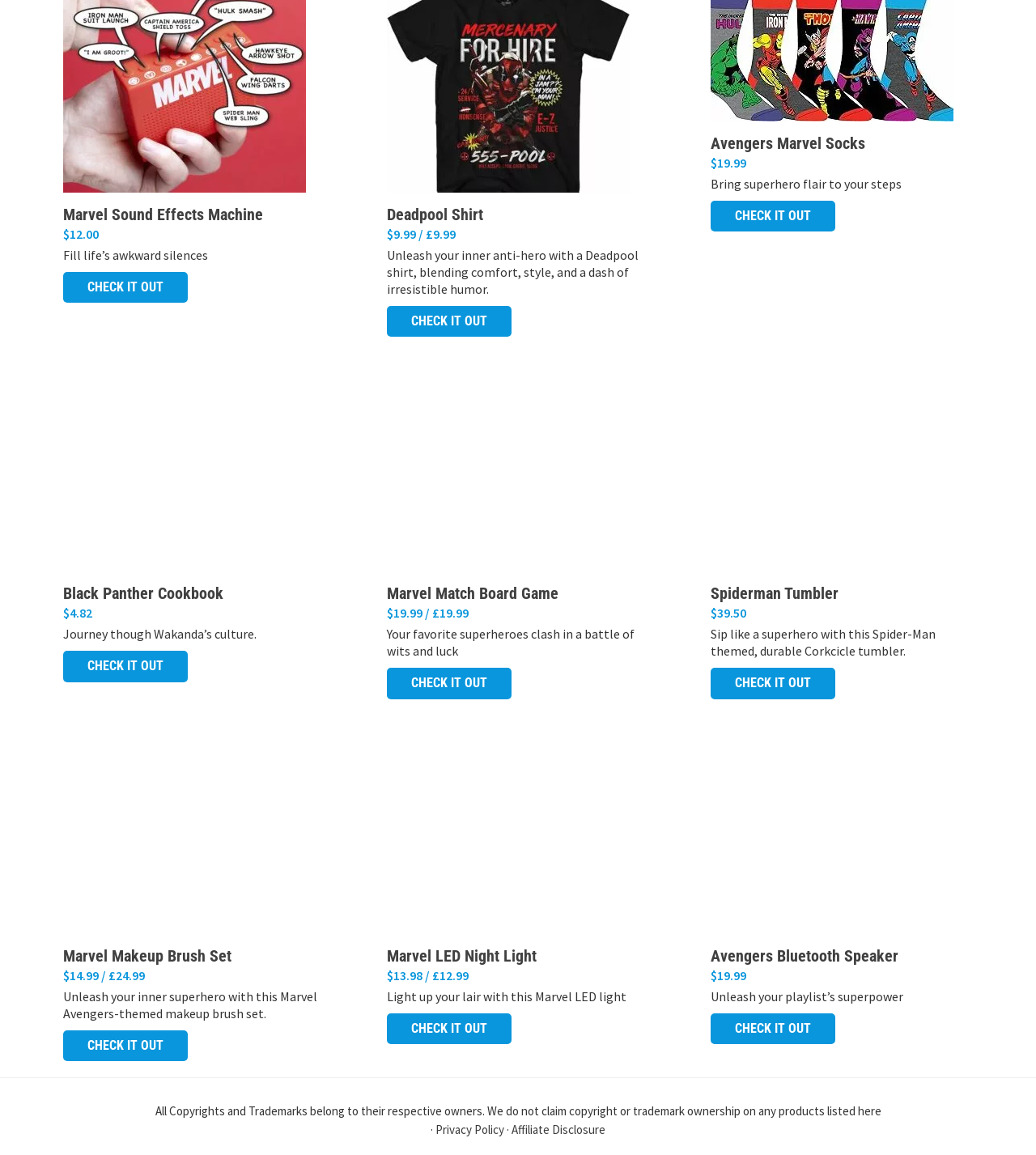Show the bounding box coordinates for the element that needs to be clicked to execute the following instruction: "Check out Spiderman Tumbler". Provide the coordinates in the form of four float numbers between 0 and 1, i.e., [left, top, right, bottom].

[0.686, 0.506, 0.939, 0.522]